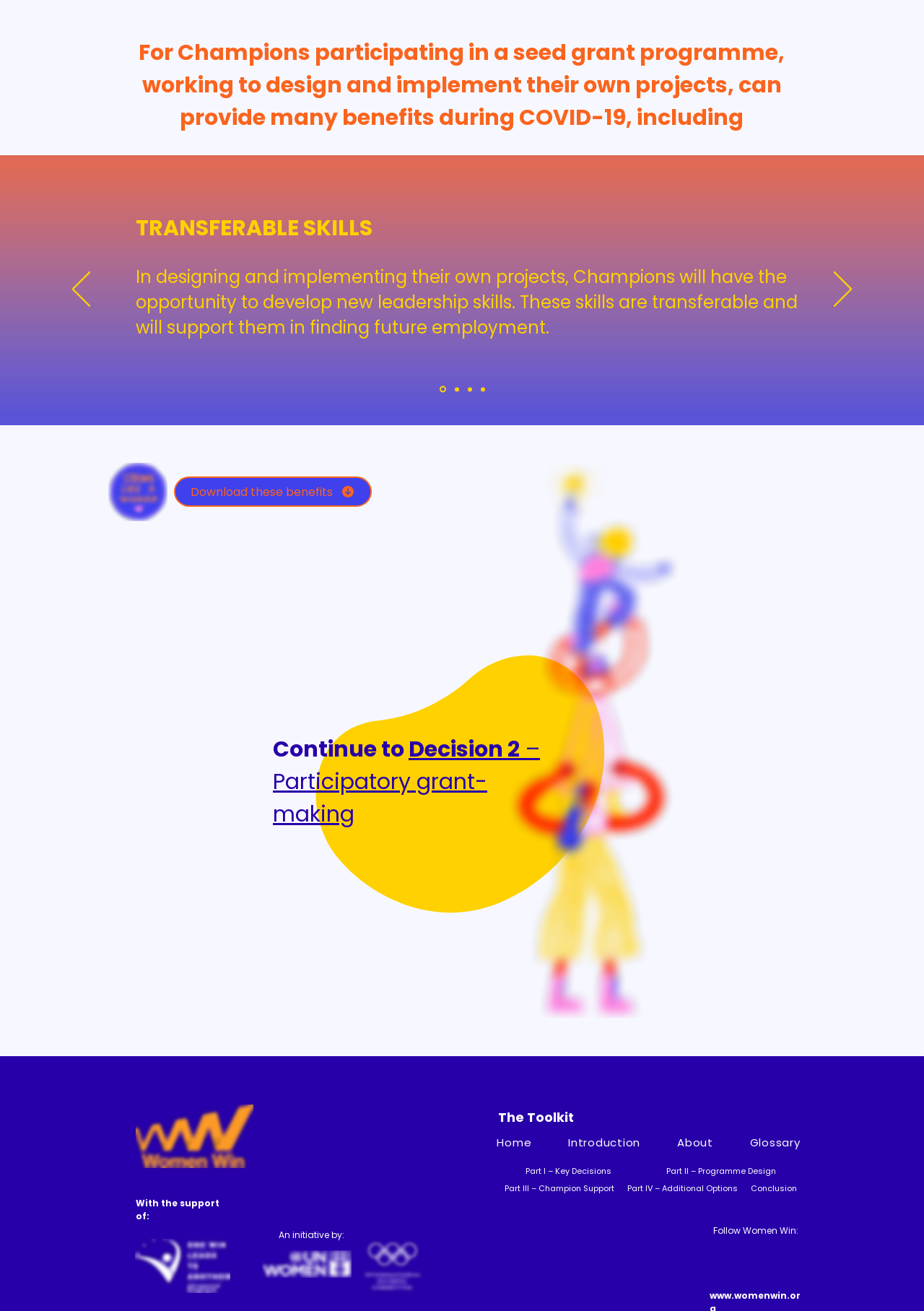Identify the bounding box coordinates of the section that should be clicked to achieve the task described: "Follow Women Win on Instagram".

[0.759, 0.949, 0.781, 0.965]